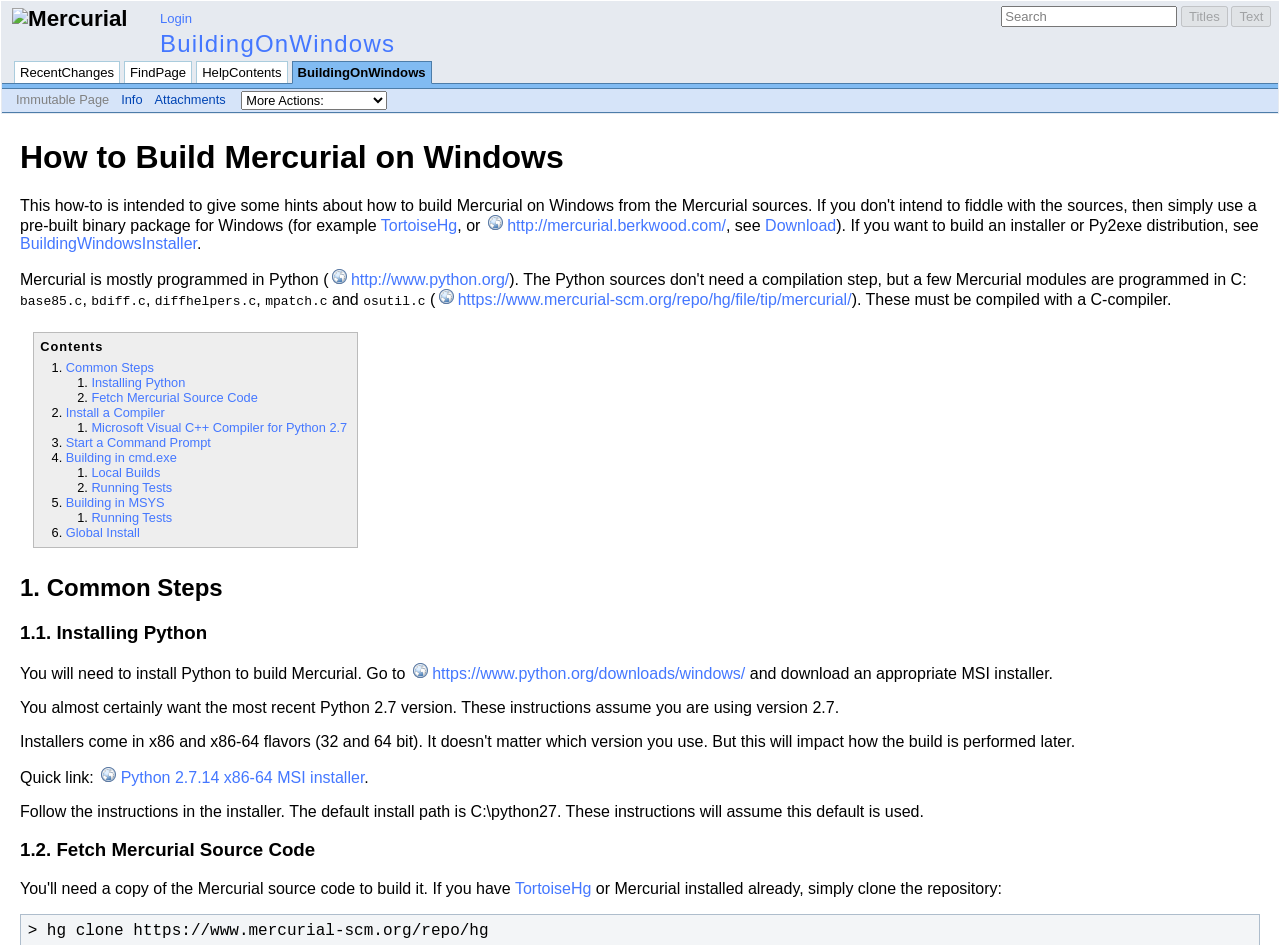Given the element description "BuildingOnWindows", identify the bounding box of the corresponding UI element.

[0.232, 0.068, 0.333, 0.084]